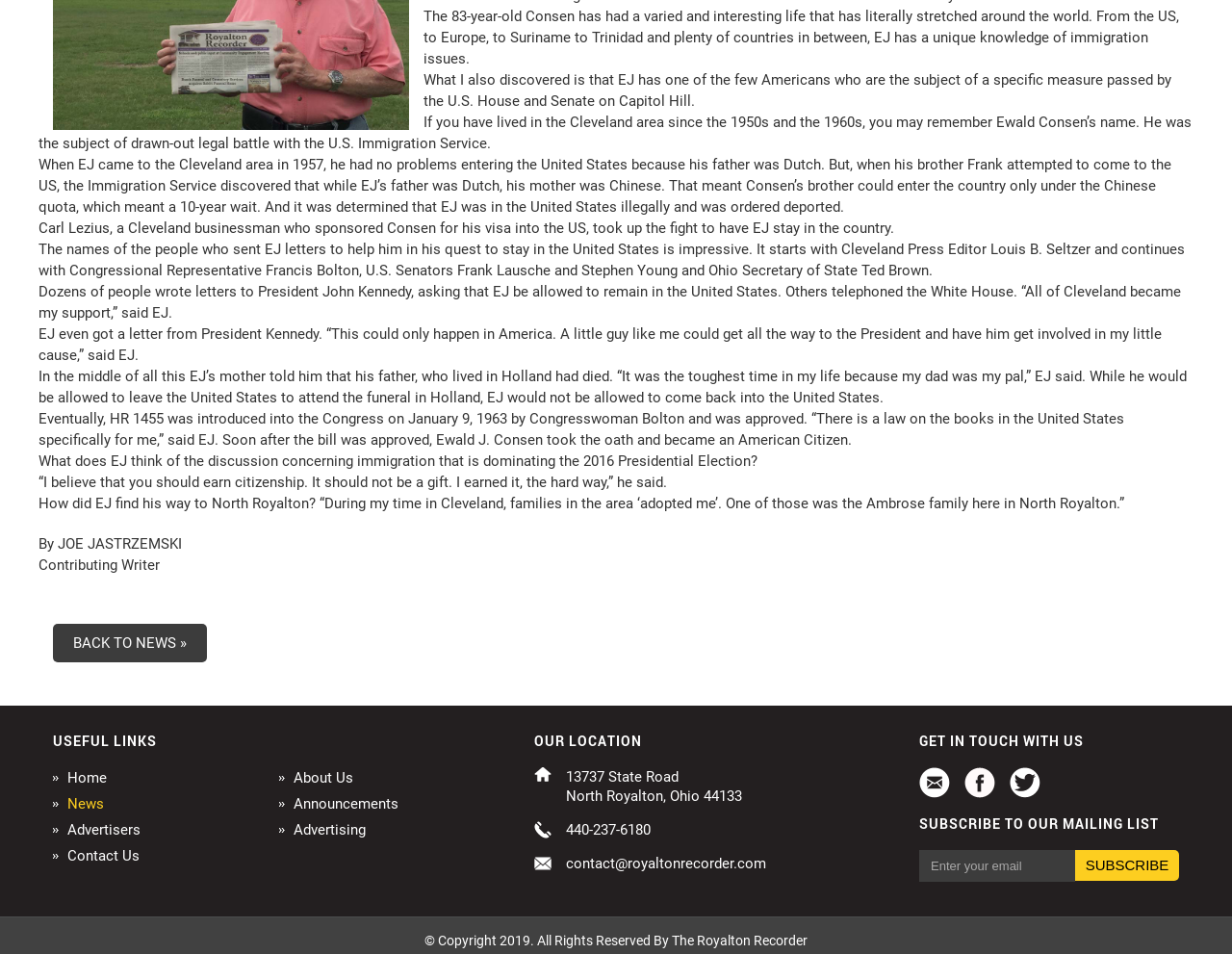Identify the bounding box for the given UI element using the description provided. Coordinates should be in the format (top-left x, top-left y, bottom-right x, bottom-right y) and must be between 0 and 1. Here is the description: 440-237-6180

[0.459, 0.86, 0.528, 0.879]